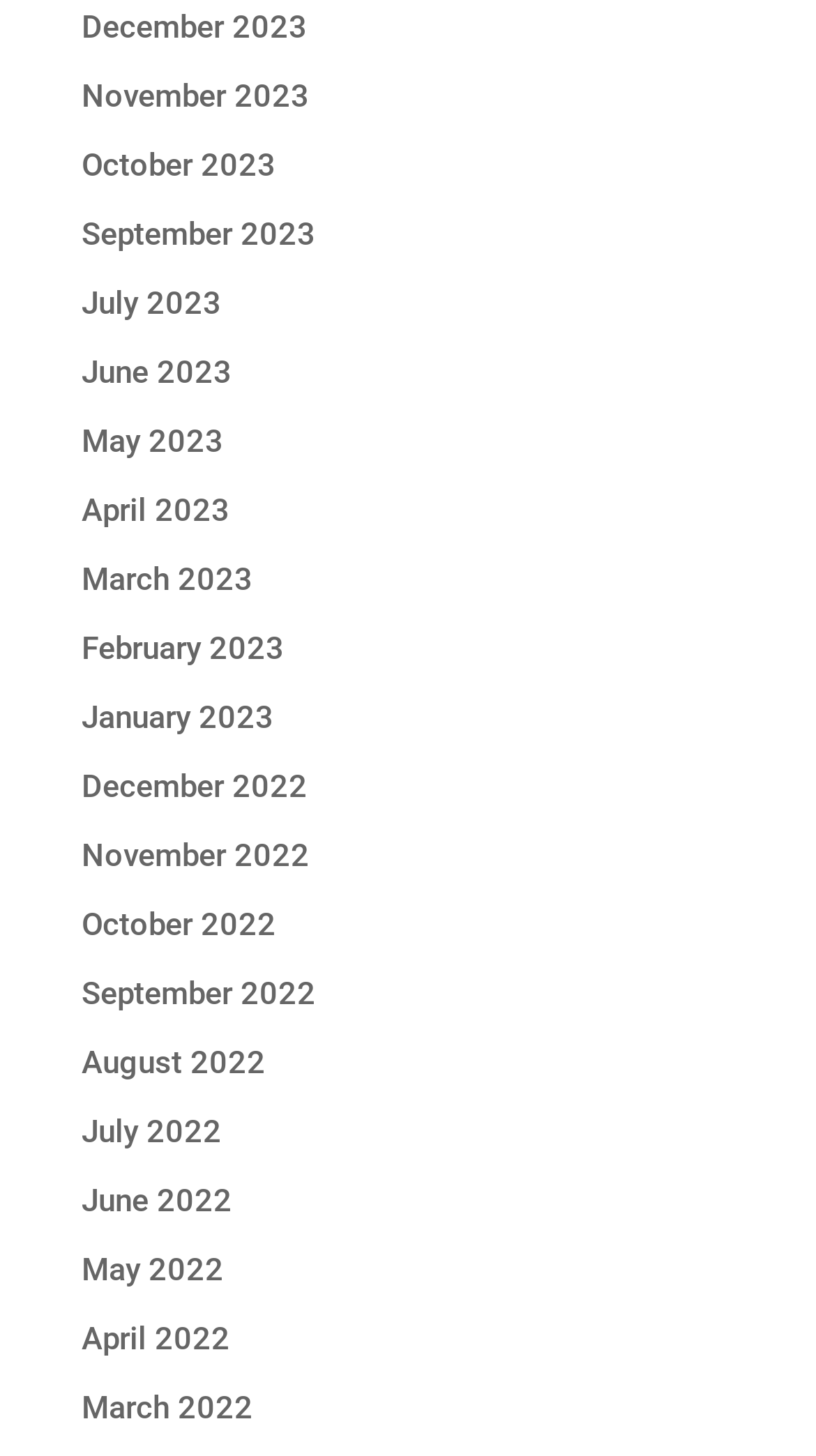Determine the bounding box coordinates for the area that should be clicked to carry out the following instruction: "View November 2022".

[0.1, 0.574, 0.379, 0.6]